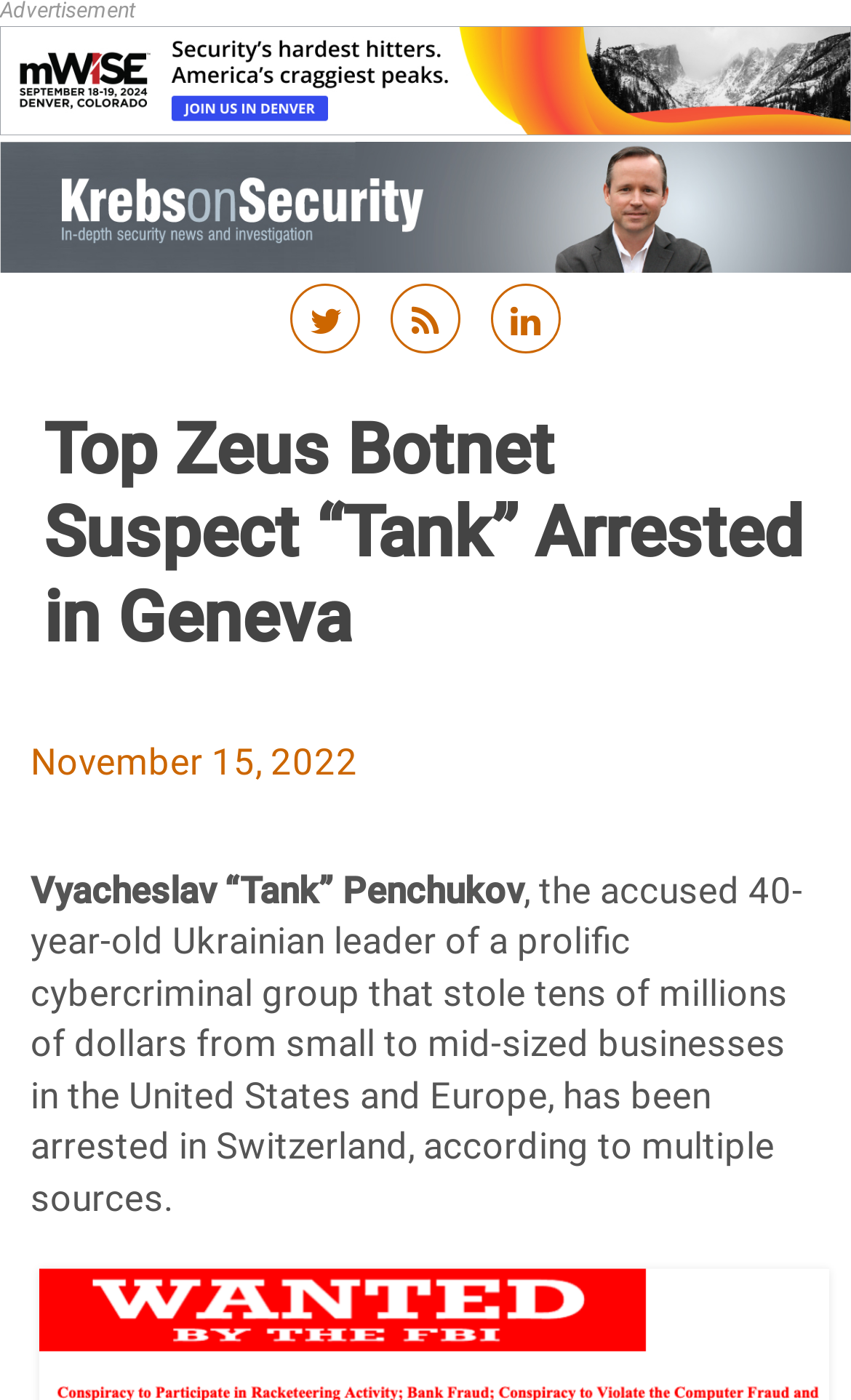What is the name of the Ukrainian leader?
Answer the question with just one word or phrase using the image.

Vyacheslav Penchukov